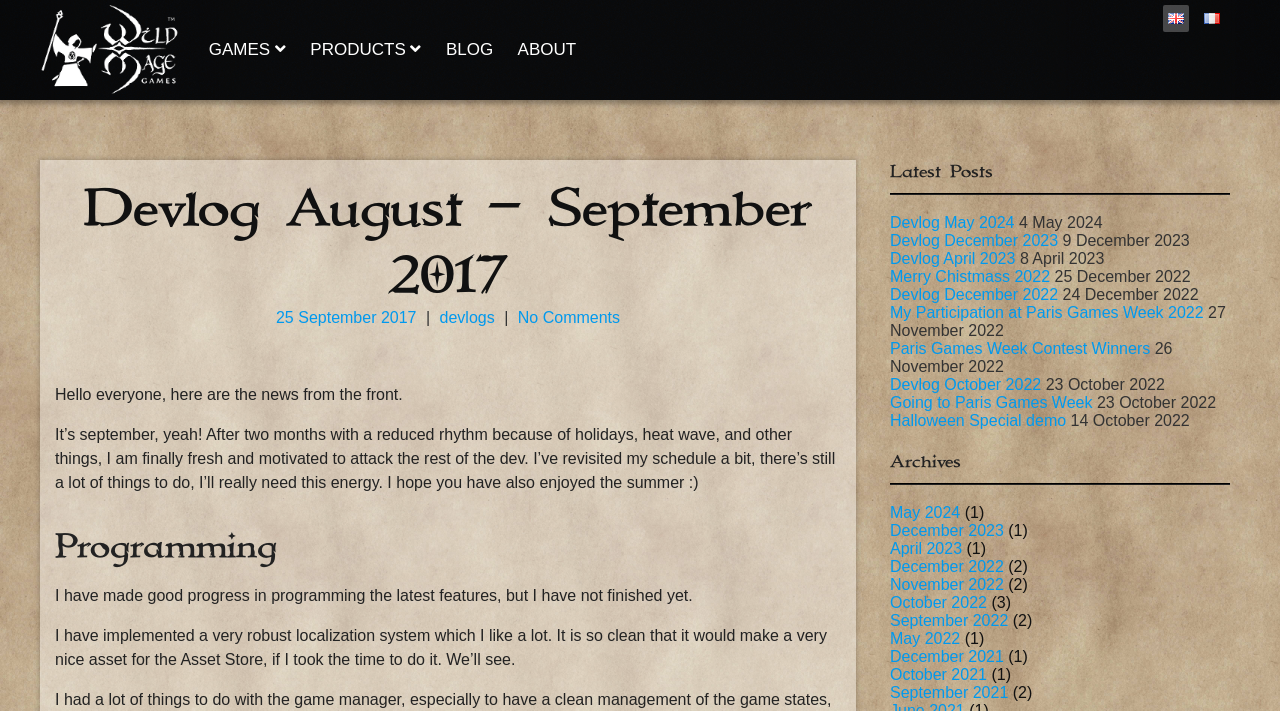Could you highlight the region that needs to be clicked to execute the instruction: "View latest posts"?

[0.695, 0.225, 0.961, 0.273]